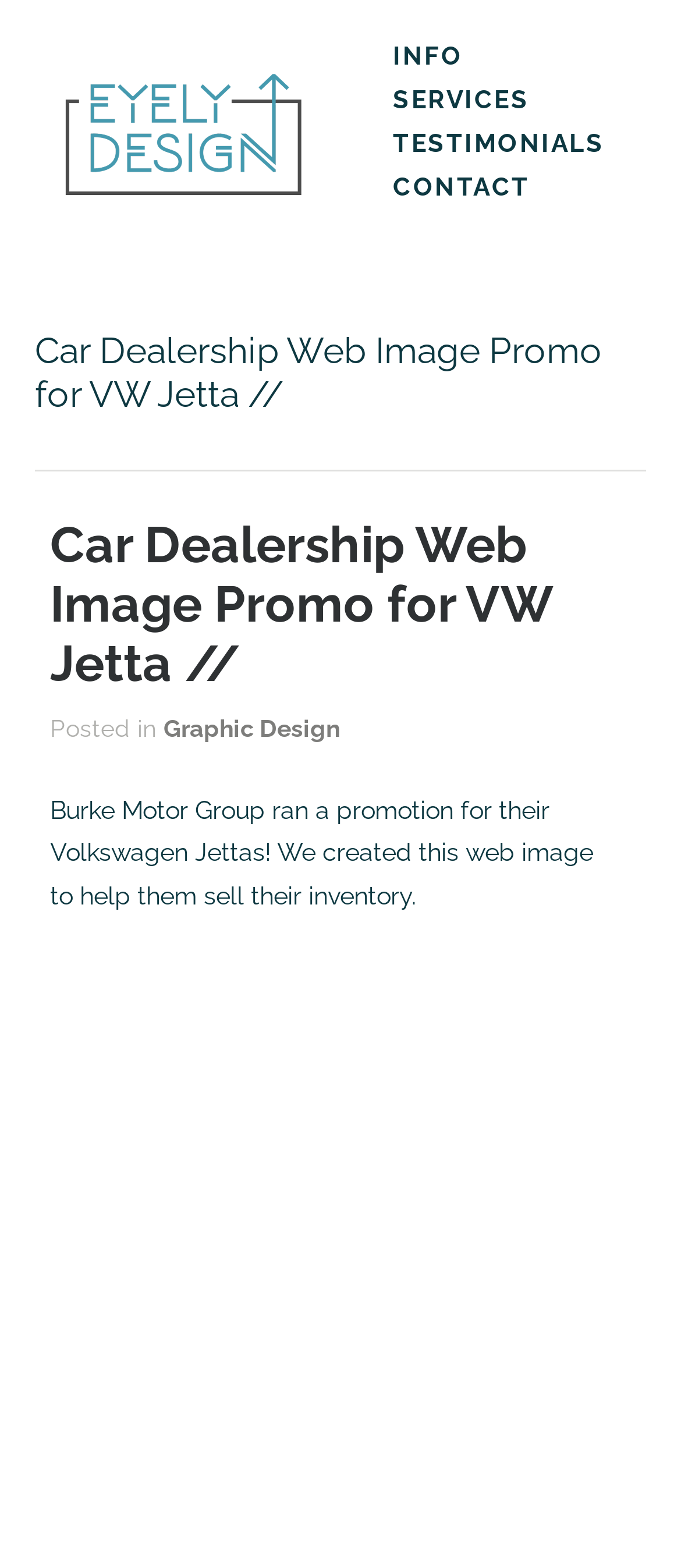Respond to the following query with just one word or a short phrase: 
What service does Eyely Design provide?

Graphic Design